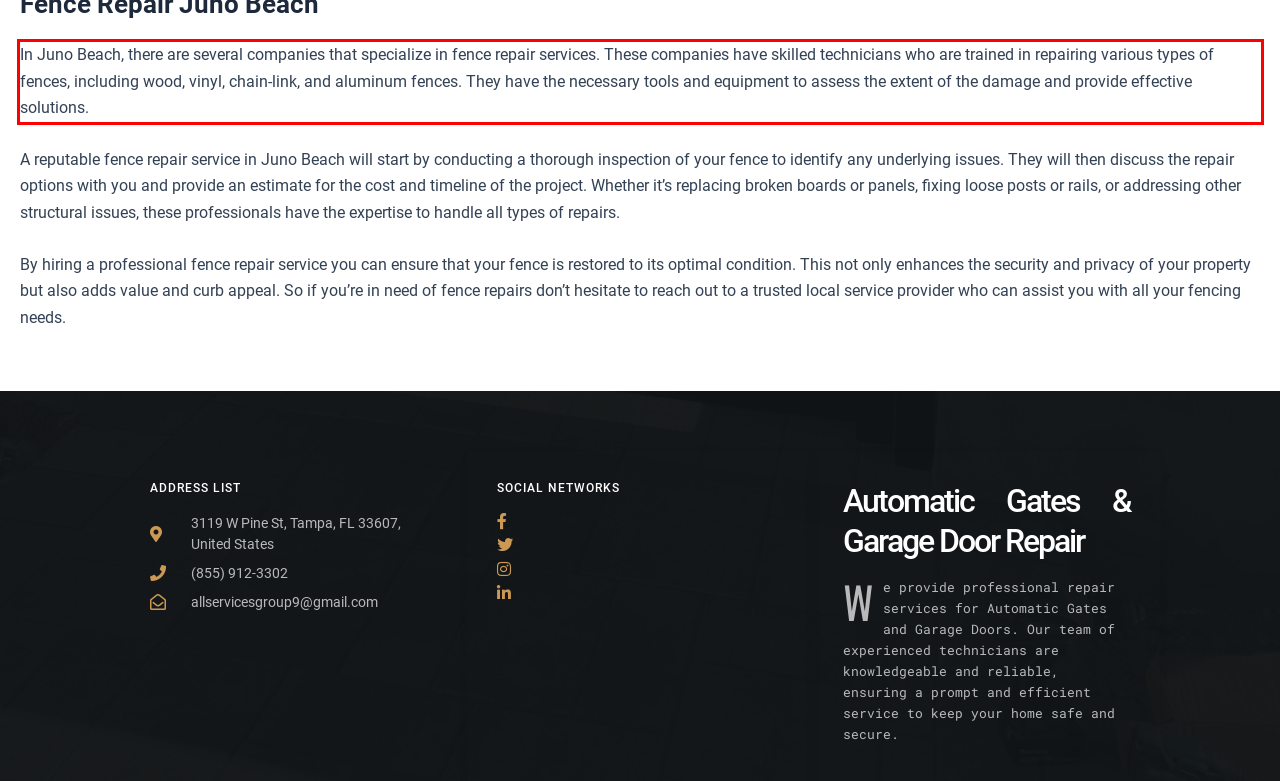Please take the screenshot of the webpage, find the red bounding box, and generate the text content that is within this red bounding box.

In Juno Beach, there are several companies that specialize in fence repair services. These companies have skilled technicians who are trained in repairing various types of fences, including wood, vinyl, chain-link, and aluminum fences. They have the necessary tools and equipment to assess the extent of the damage and provide effective solutions.